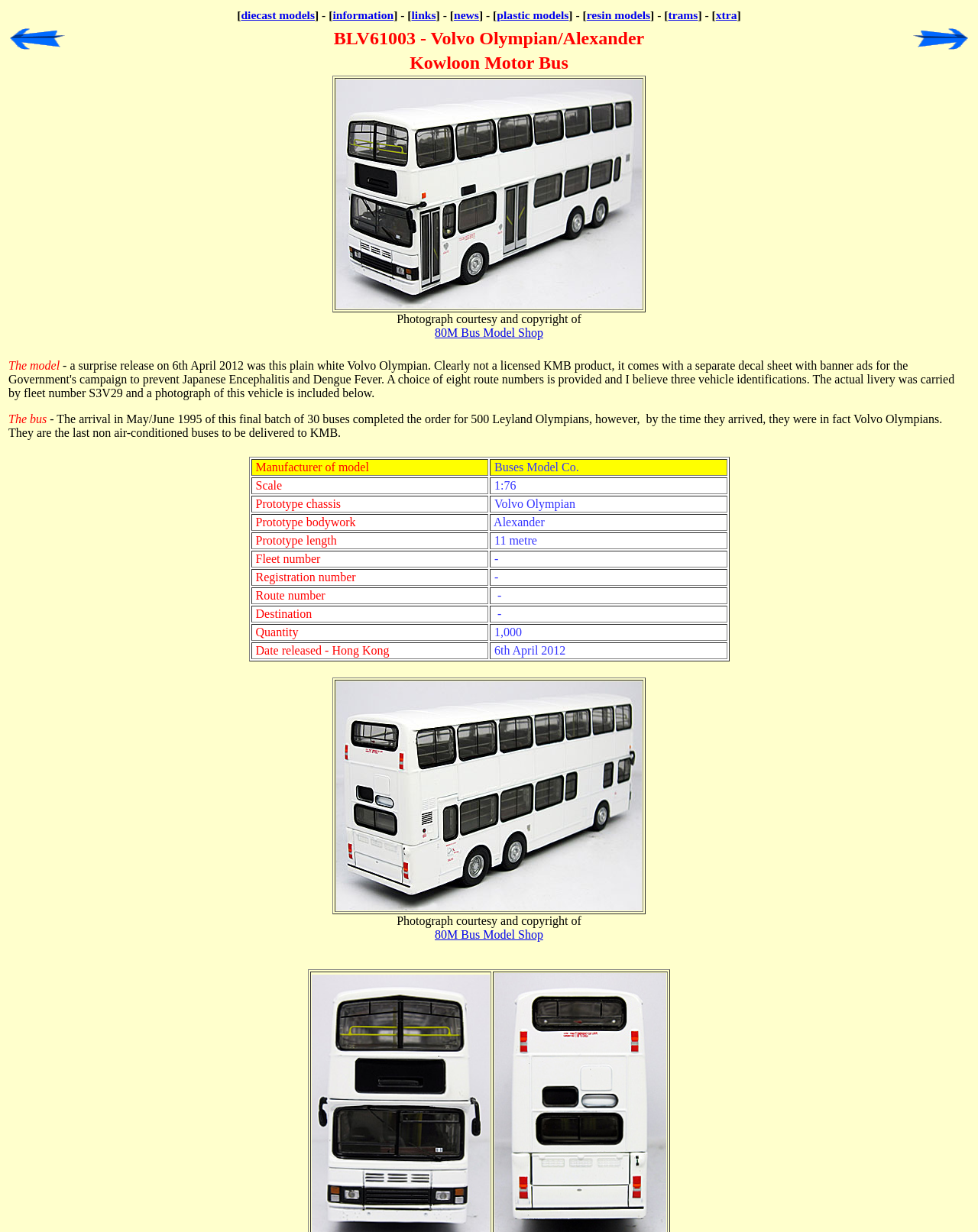Can you identify the bounding box coordinates of the clickable region needed to carry out this instruction: 'Click on Click on image for larger photograph link'? The coordinates should be four float numbers within the range of 0 to 1, stated as [left, top, right, bottom].

[0.344, 0.73, 0.656, 0.741]